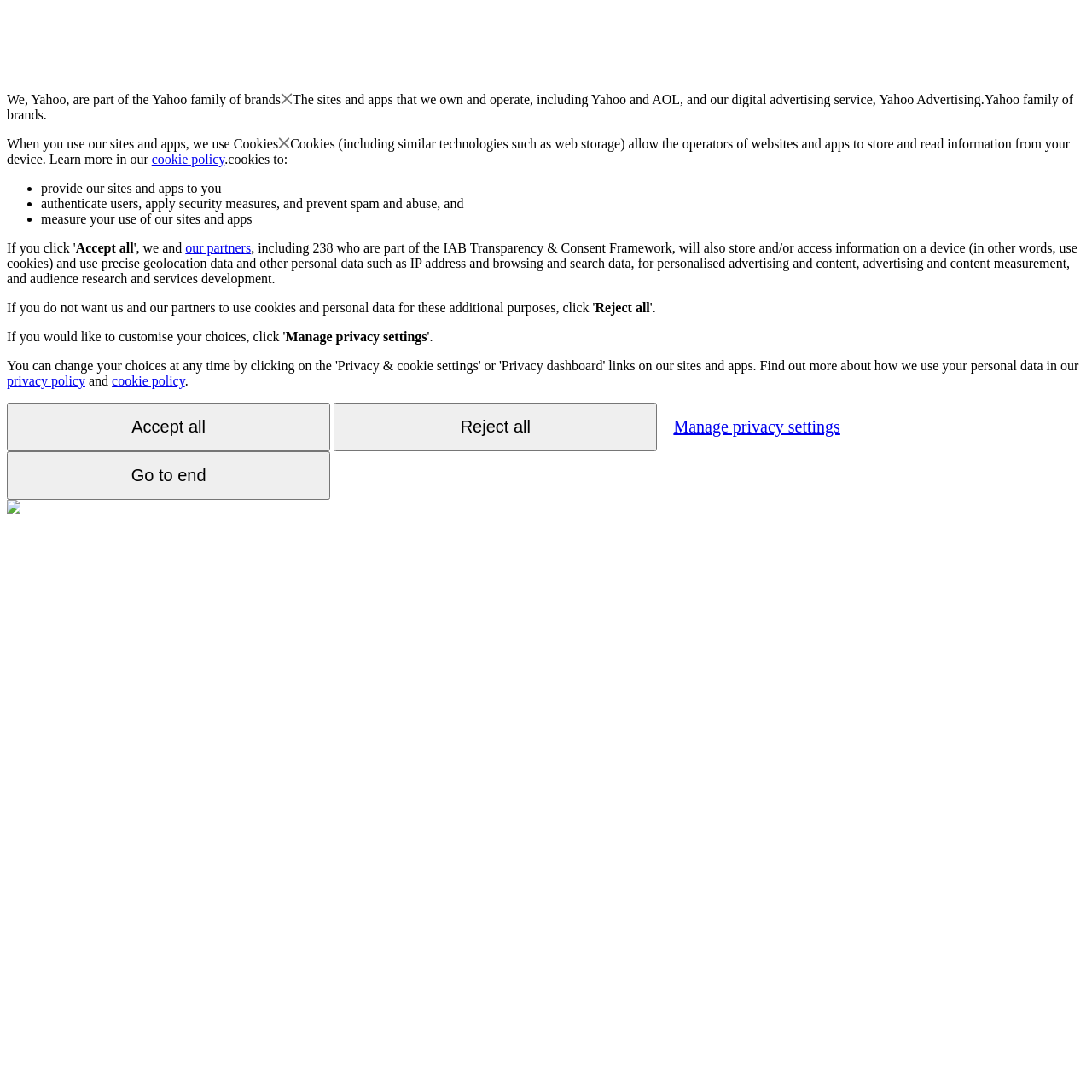Please identify the bounding box coordinates of where to click in order to follow the instruction: "Click the 'Accept all' button".

[0.069, 0.22, 0.122, 0.234]